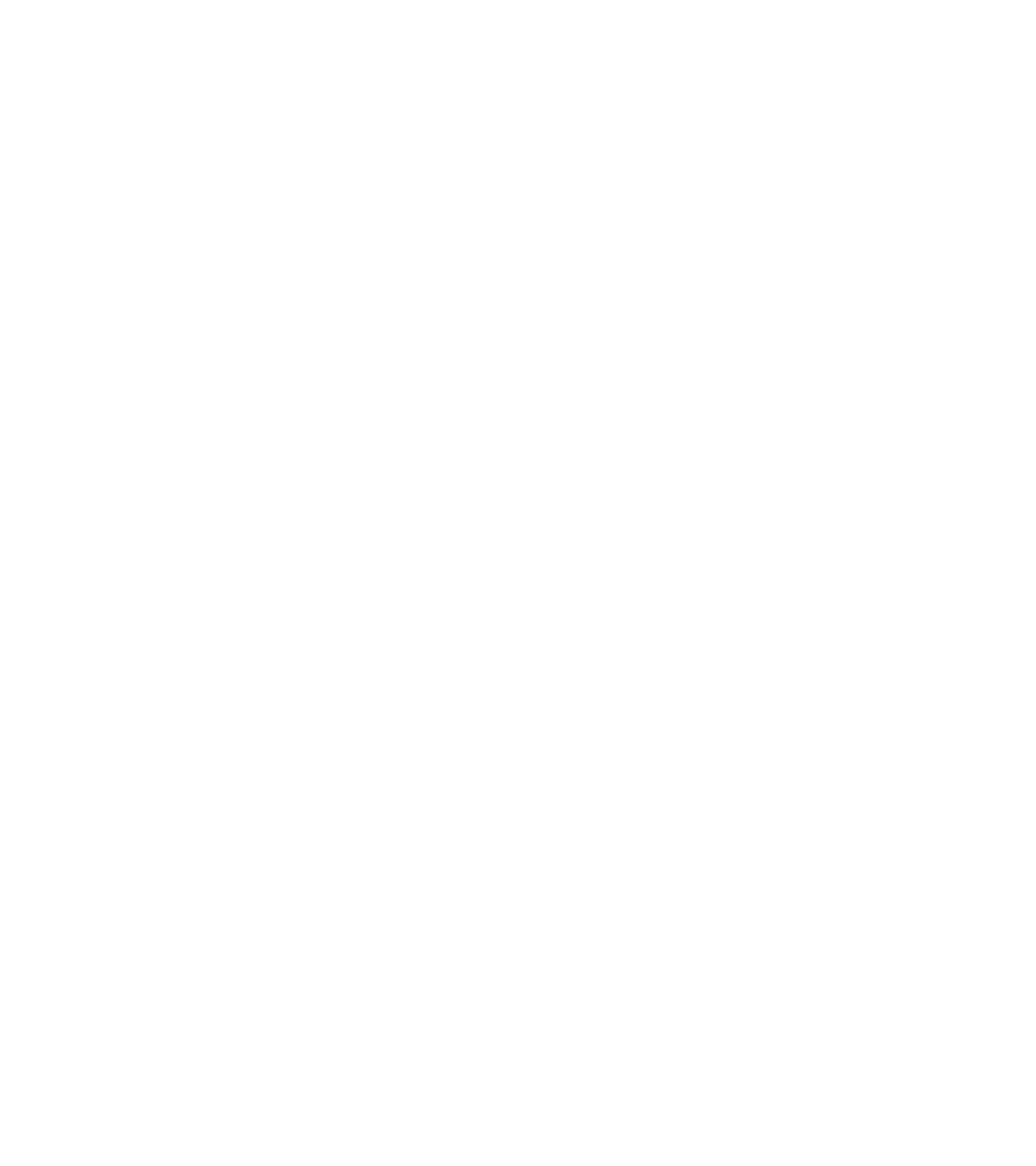Could you locate the bounding box coordinates for the section that should be clicked to accomplish this task: "Read the 'Privacy Policy'".

[0.055, 0.954, 0.124, 0.967]